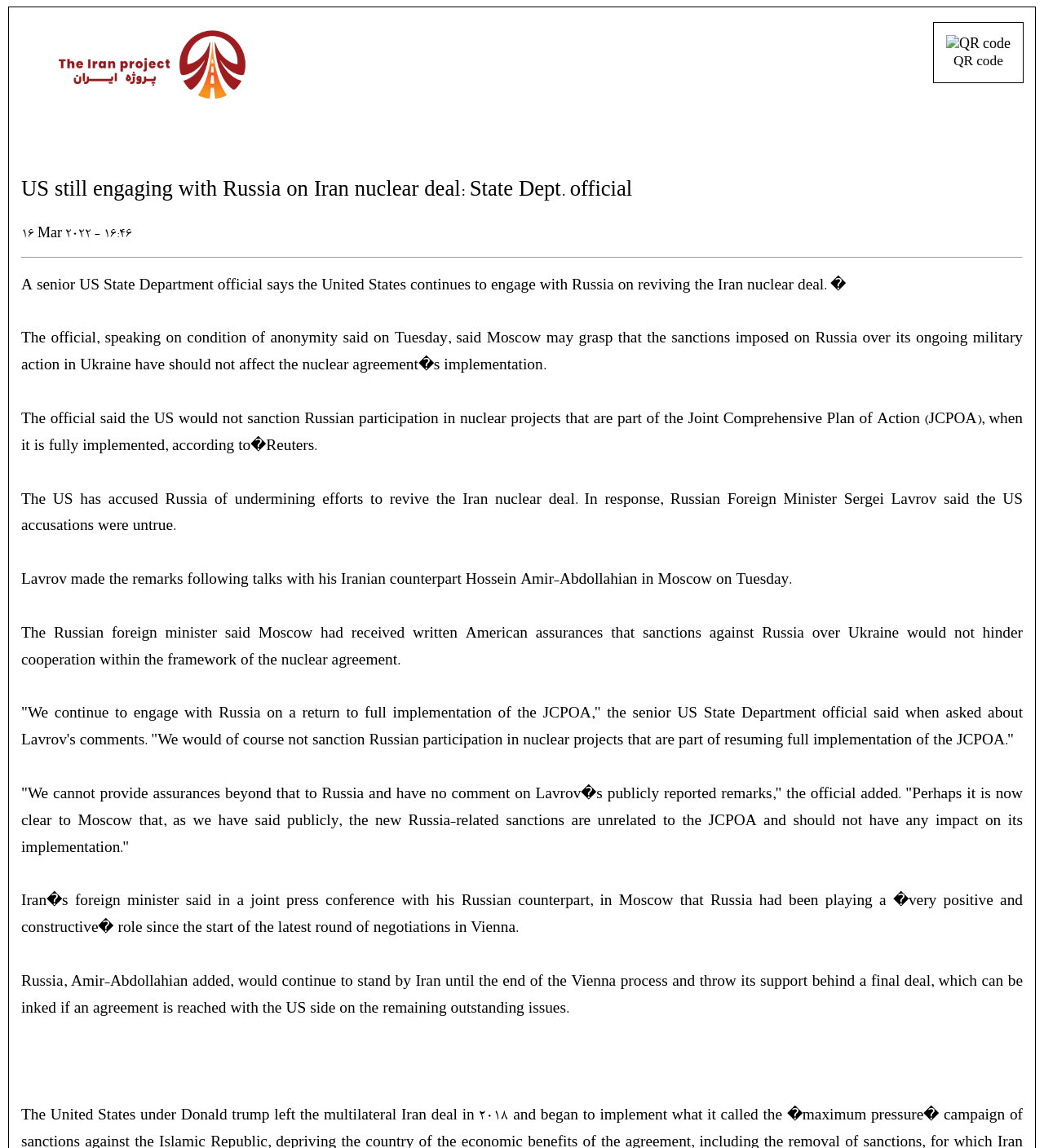What is the location of the talks between the Russian and Iranian foreign ministers?
Look at the screenshot and respond with a single word or phrase.

Moscow